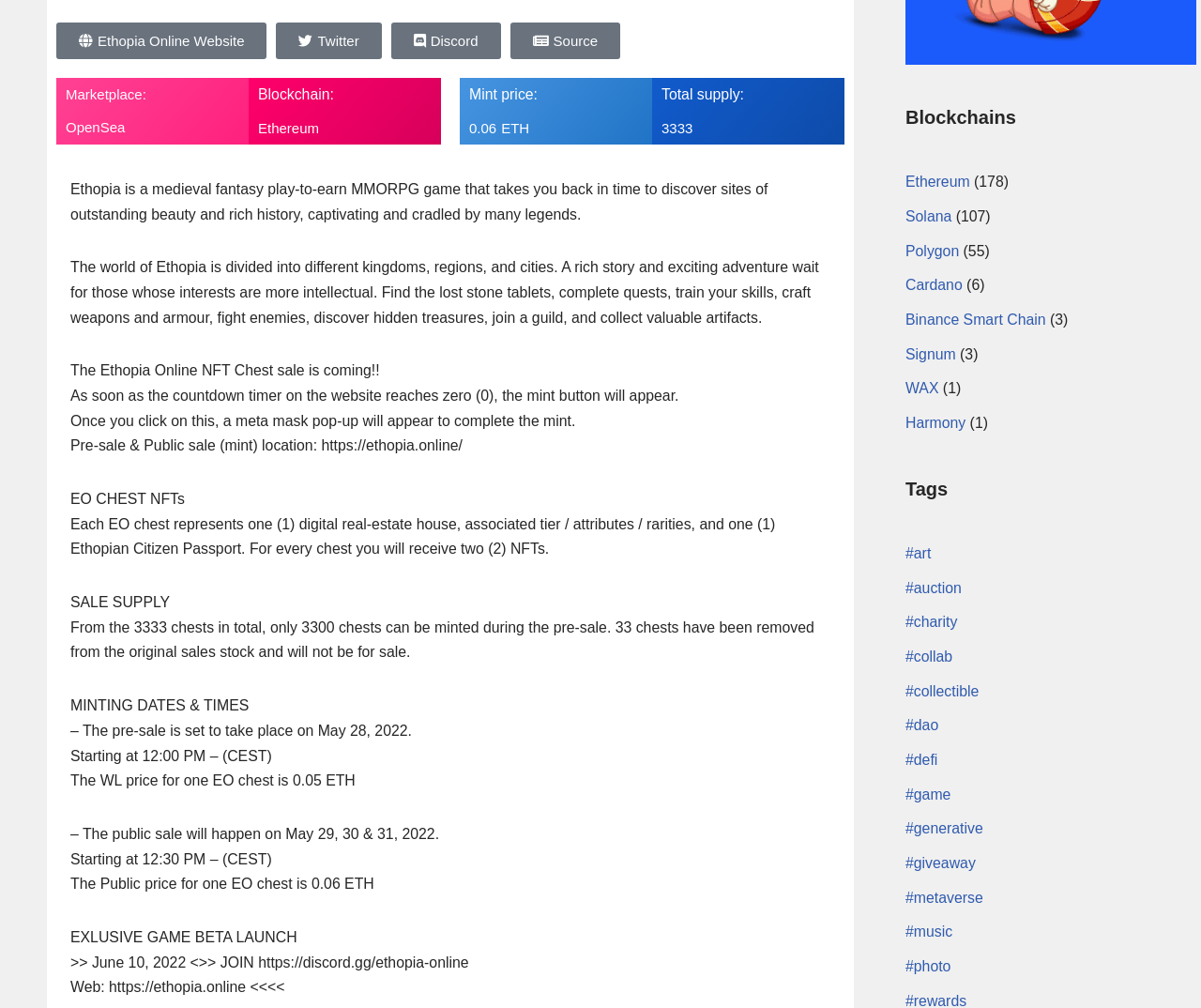What is the name of the medieval fantasy play-to-earn MMORPG game?
Provide a detailed answer to the question using information from the image.

The answer can be found in the StaticText element with the text 'Ethopia is a medieval fantasy play-to-earn MMORPG game that takes you back in time to discover sites of outstanding beauty and rich history, captivating and cradled by many legends.'